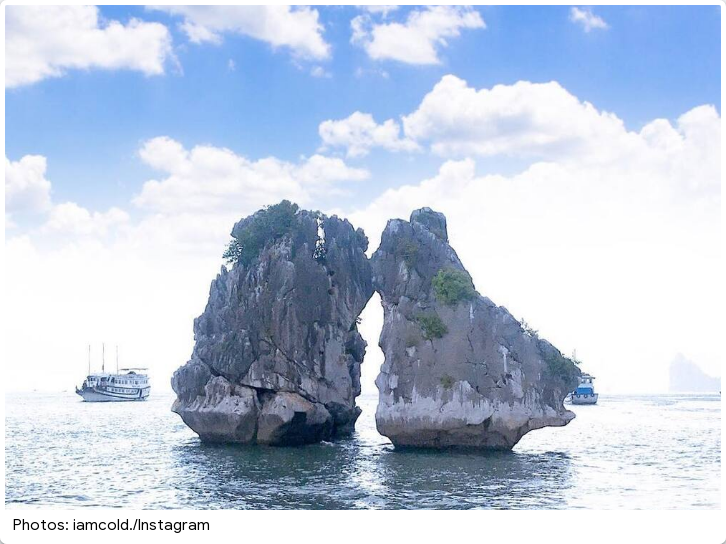Respond to the question below with a single word or phrase:
What is the purpose of the islet?

Popular spot for taking photos